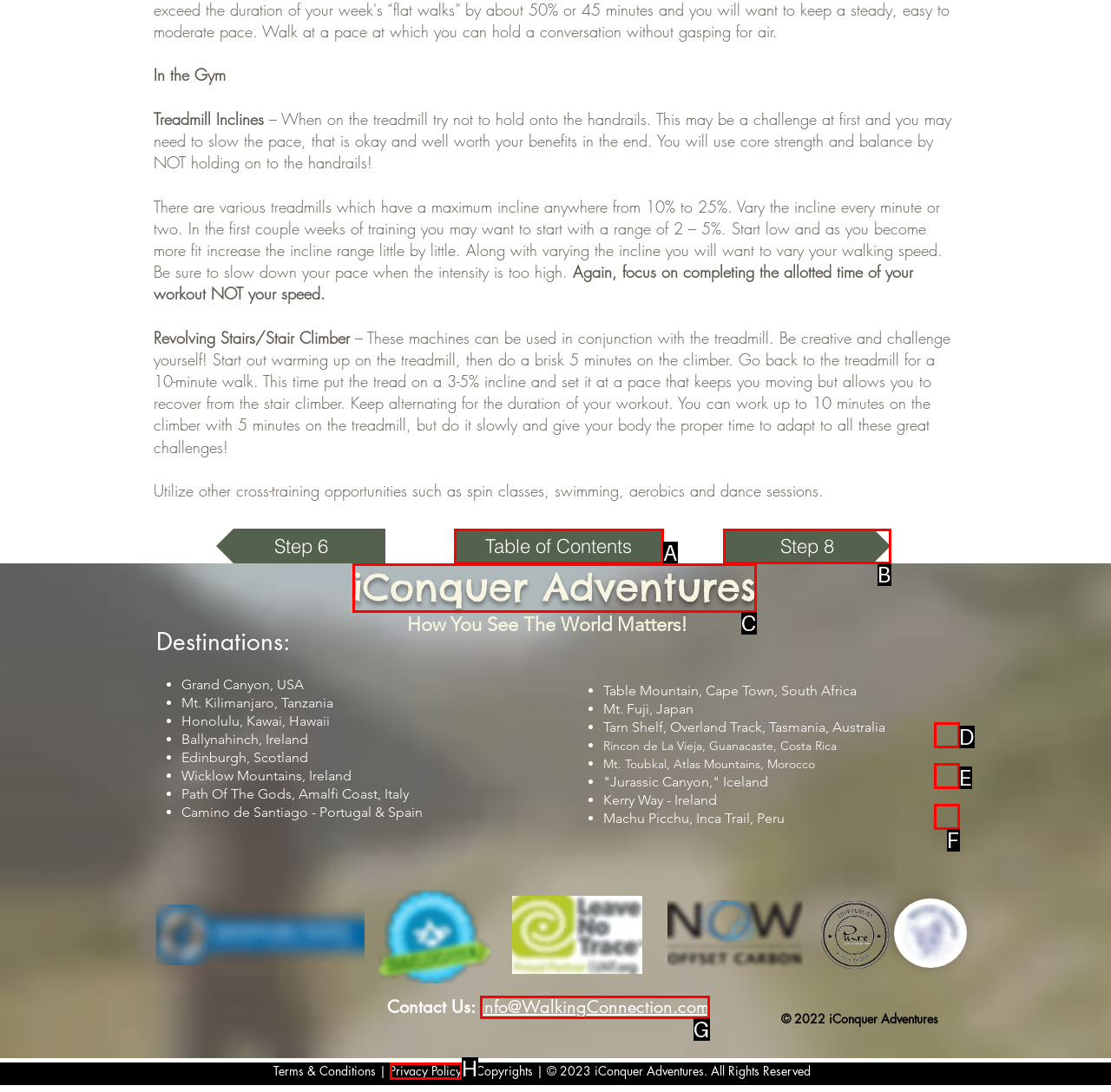Using the description: Privacy Policy, find the best-matching HTML element. Indicate your answer with the letter of the chosen option.

H